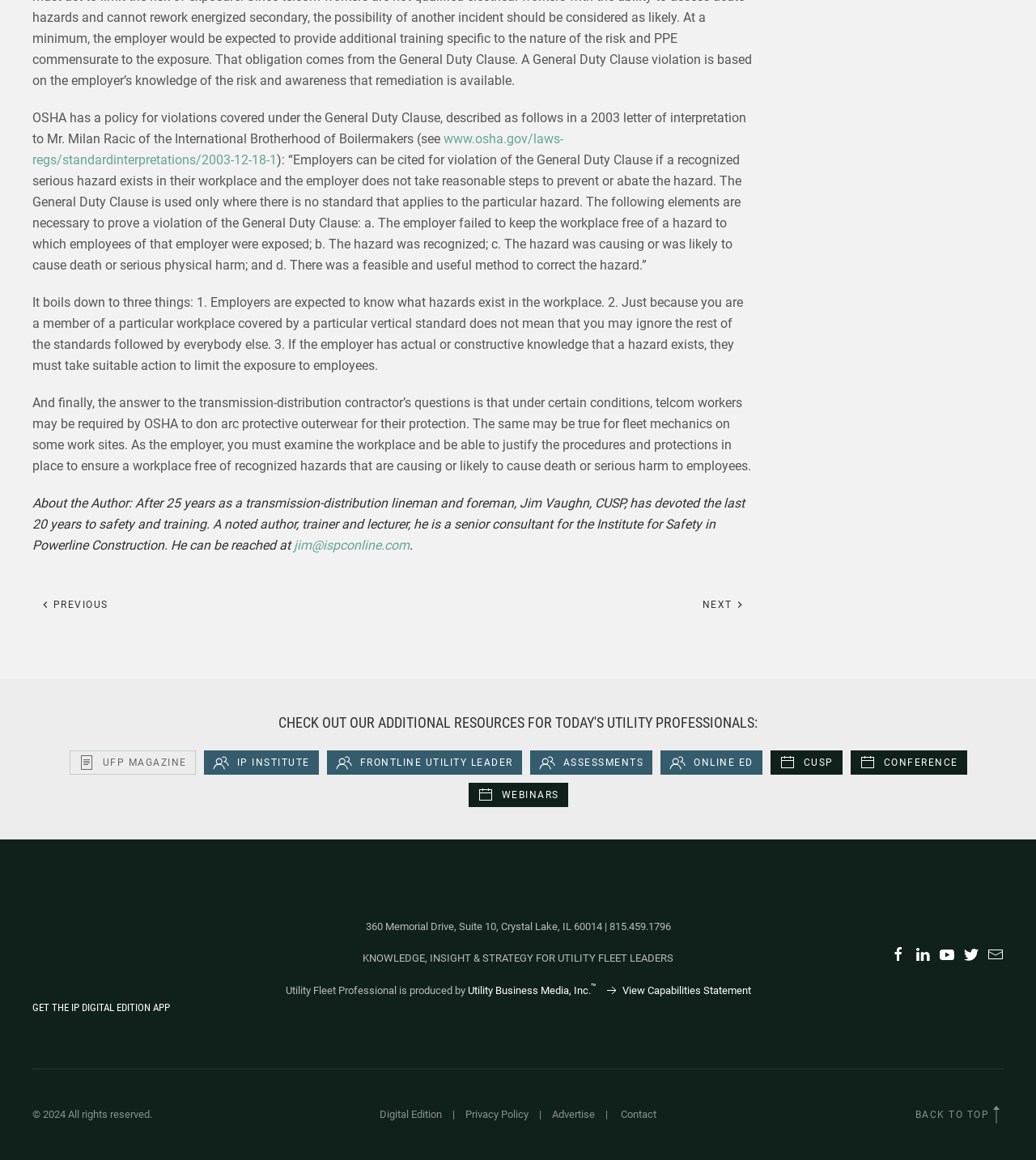What is the author's profession?
Deliver a detailed and extensive answer to the question.

The author, Jim Vaughn, is a transmission-distribution lineman and foreman with 25 years of experience, and has devoted the last 20 years to safety and training.